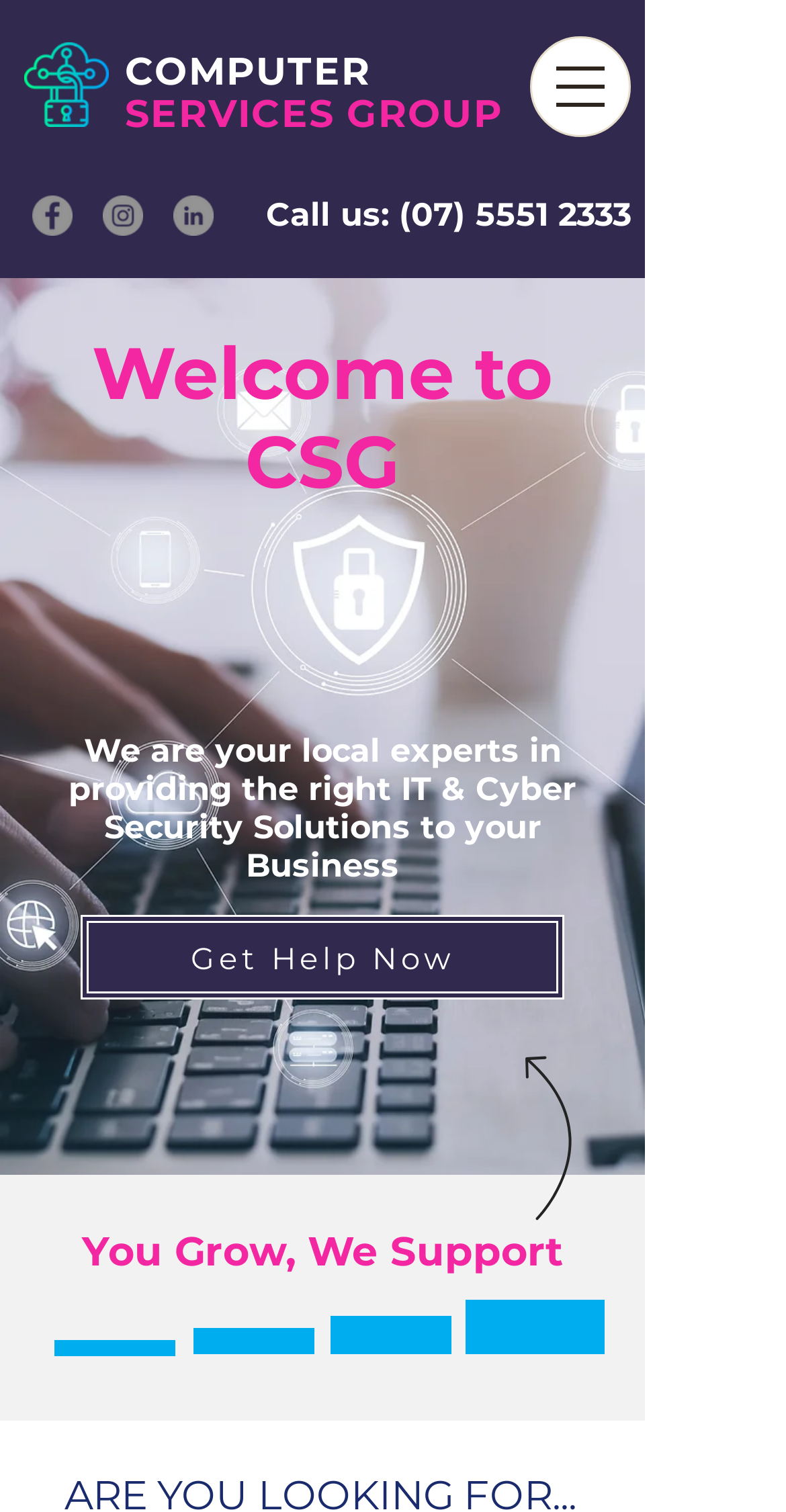Using the details from the image, please elaborate on the following question: What is the phone number?

The phone number is obtained from the link element '(07) 5551 2333' which is located below the social media links and has a heading 'Call us:'.